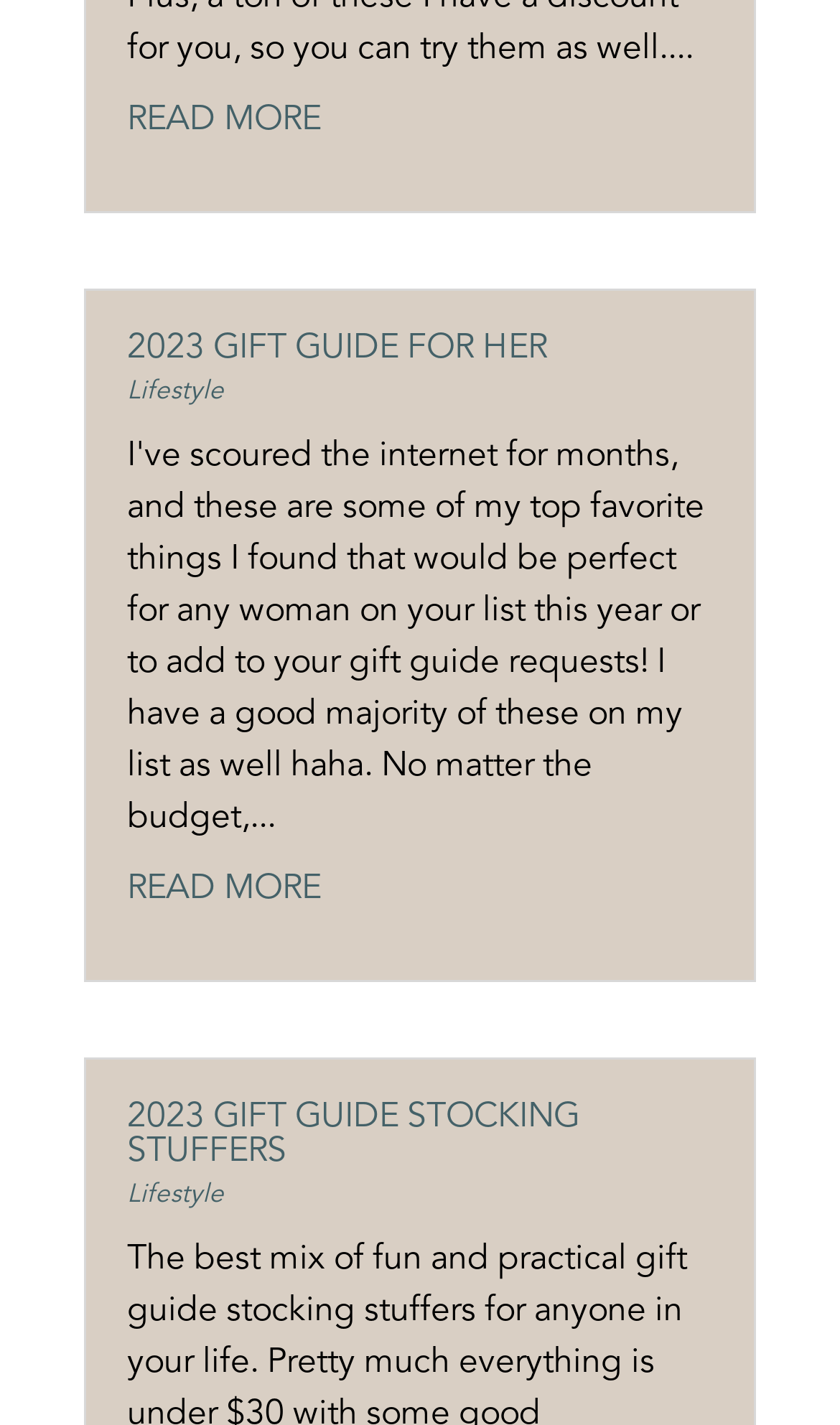Analyze the image and provide a detailed answer to the question: How many gift guides are available?

By analyzing the webpage, I found two headings that mention 'GIFT GUIDE', one for 'HER' and one for 'STOCKING STUFFERS', indicating that there are two gift guides available.